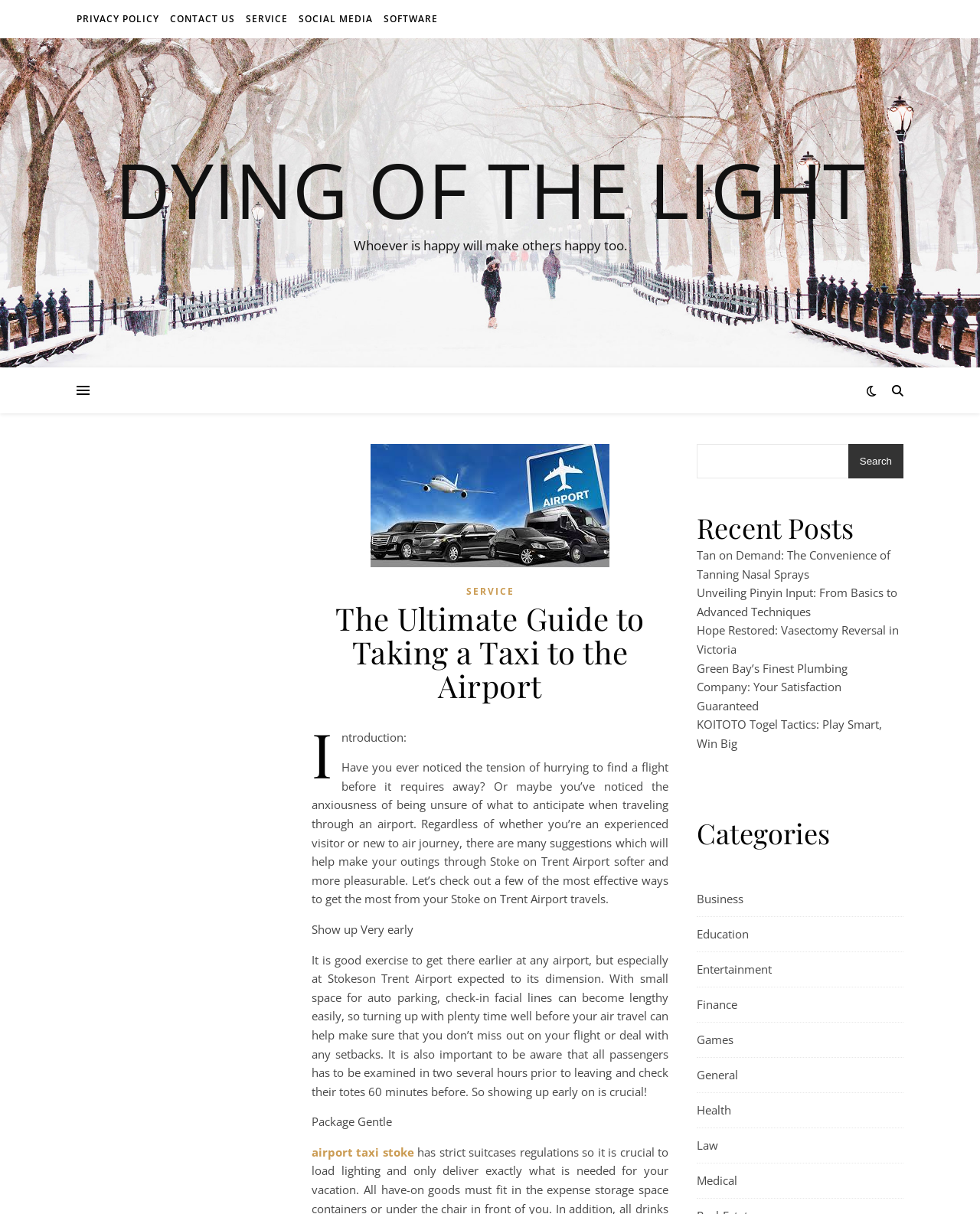How many categories are listed on the webpage? Based on the screenshot, please respond with a single word or phrase.

10